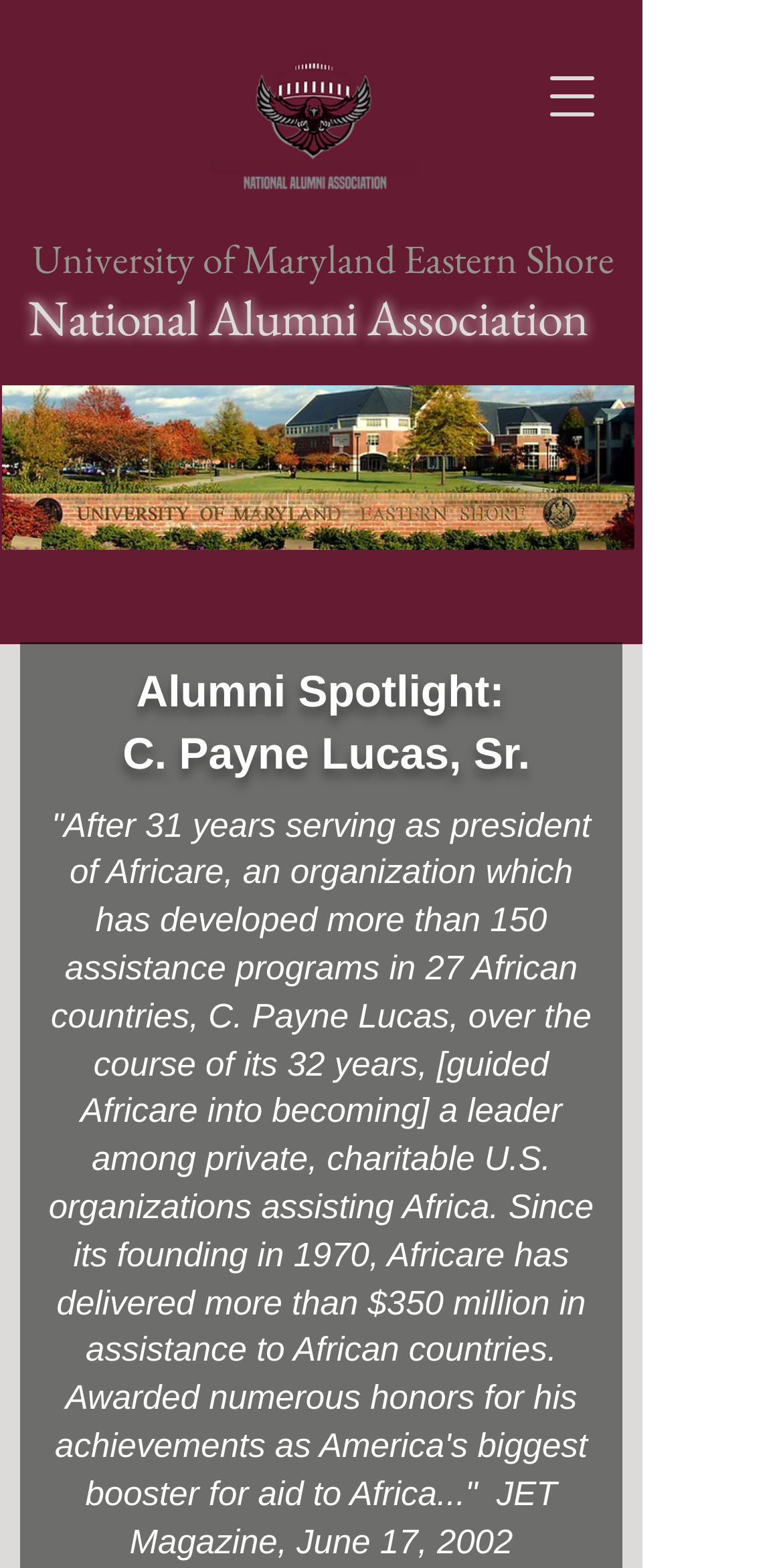What is the name of the university?
Using the image provided, answer with just one word or phrase.

University of Maryland Eastern Shore